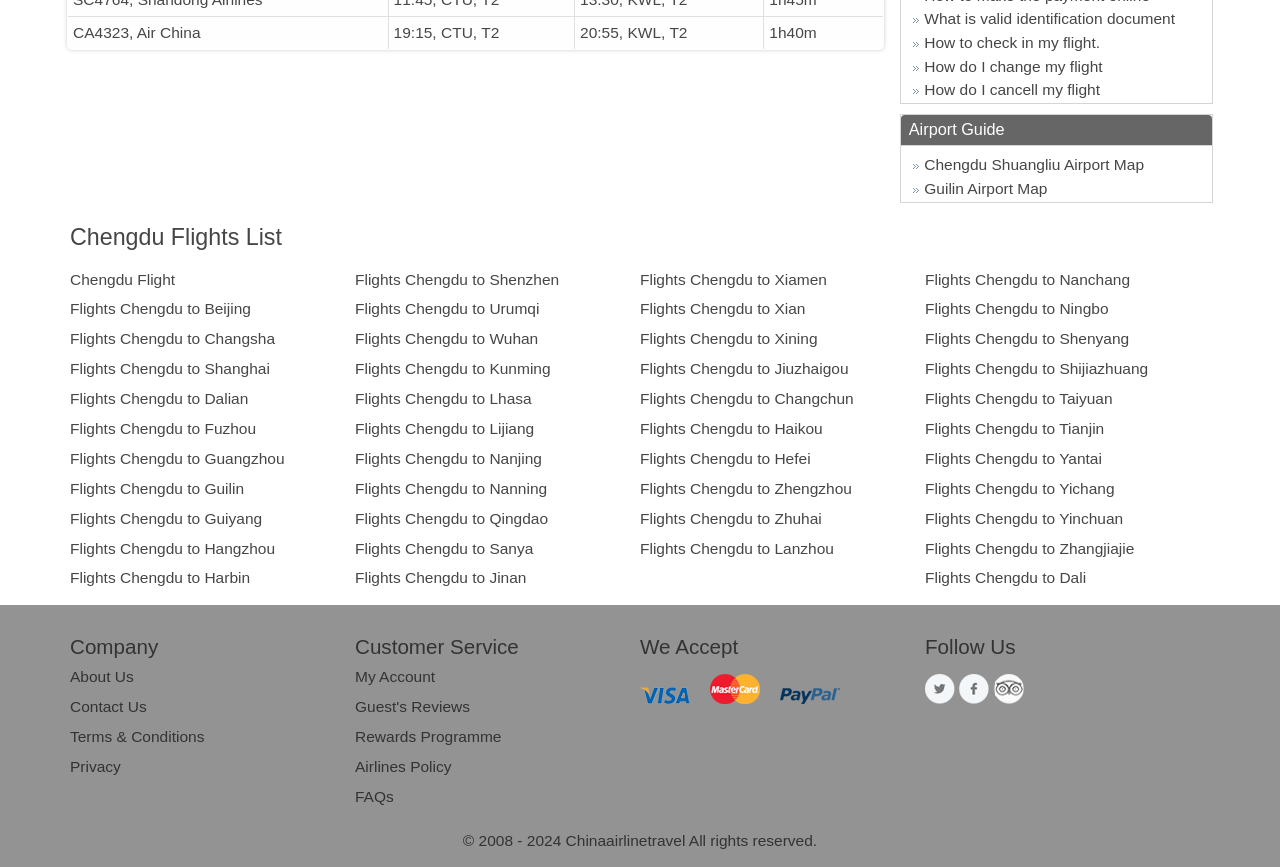How many links are there under the 'Company' heading?
Based on the image, respond with a single word or phrase.

4